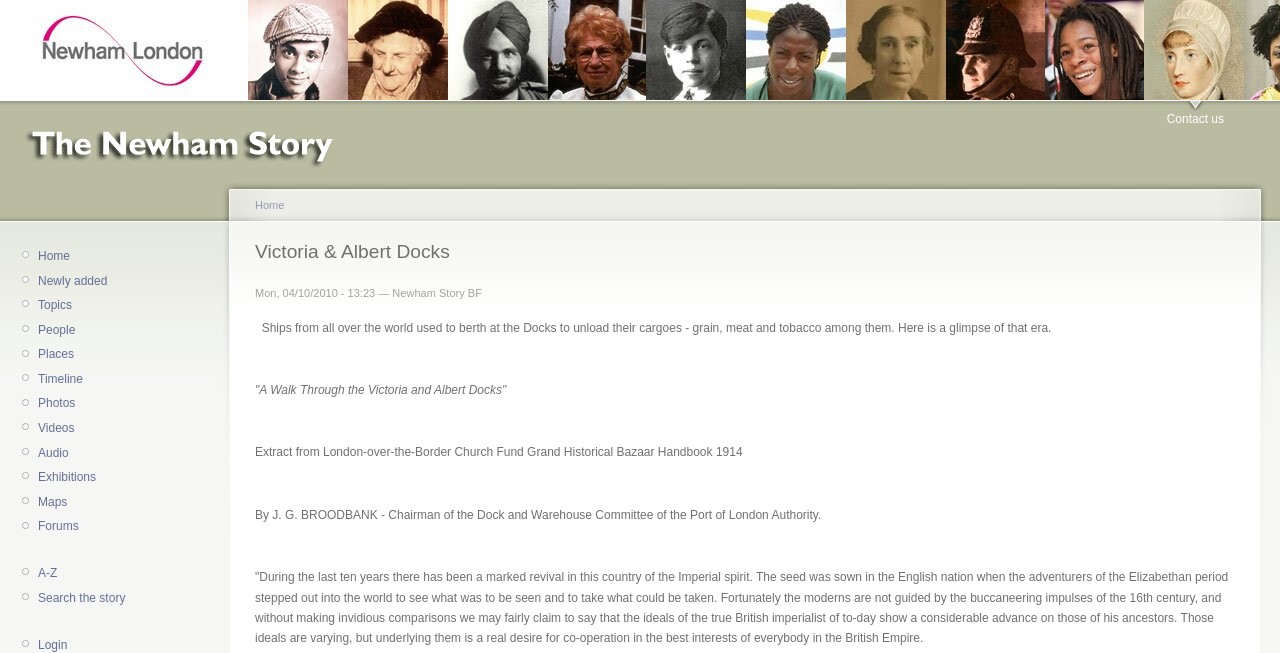Please give a concise answer to this question using a single word or phrase: 
Who is the author of the extract from London-over-the-Border Church Fund Grand Historical Bazaar Handbook 1914?

J. G. BROODBANK